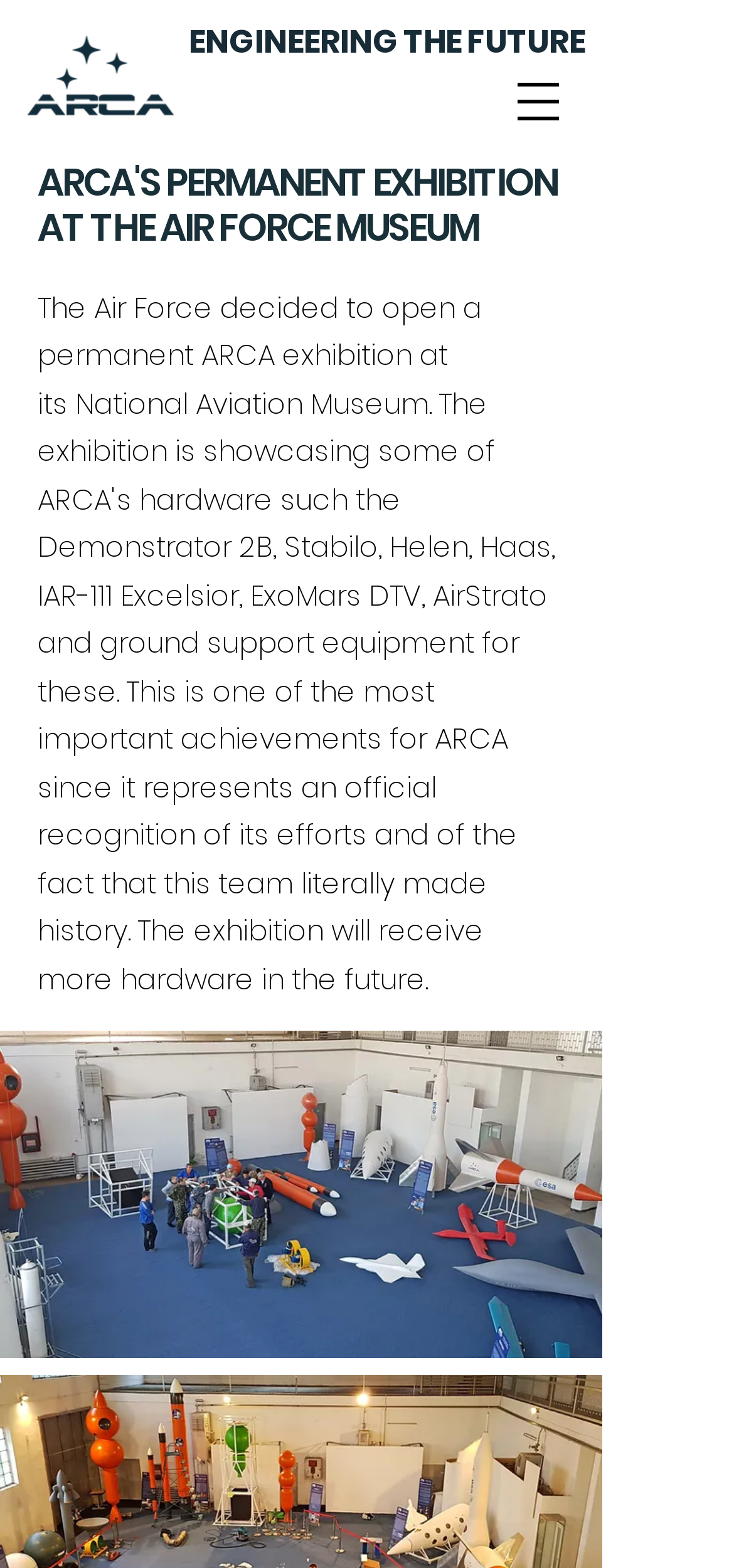Answer the question using only a single word or phrase: 
How many images are on the webpage?

2